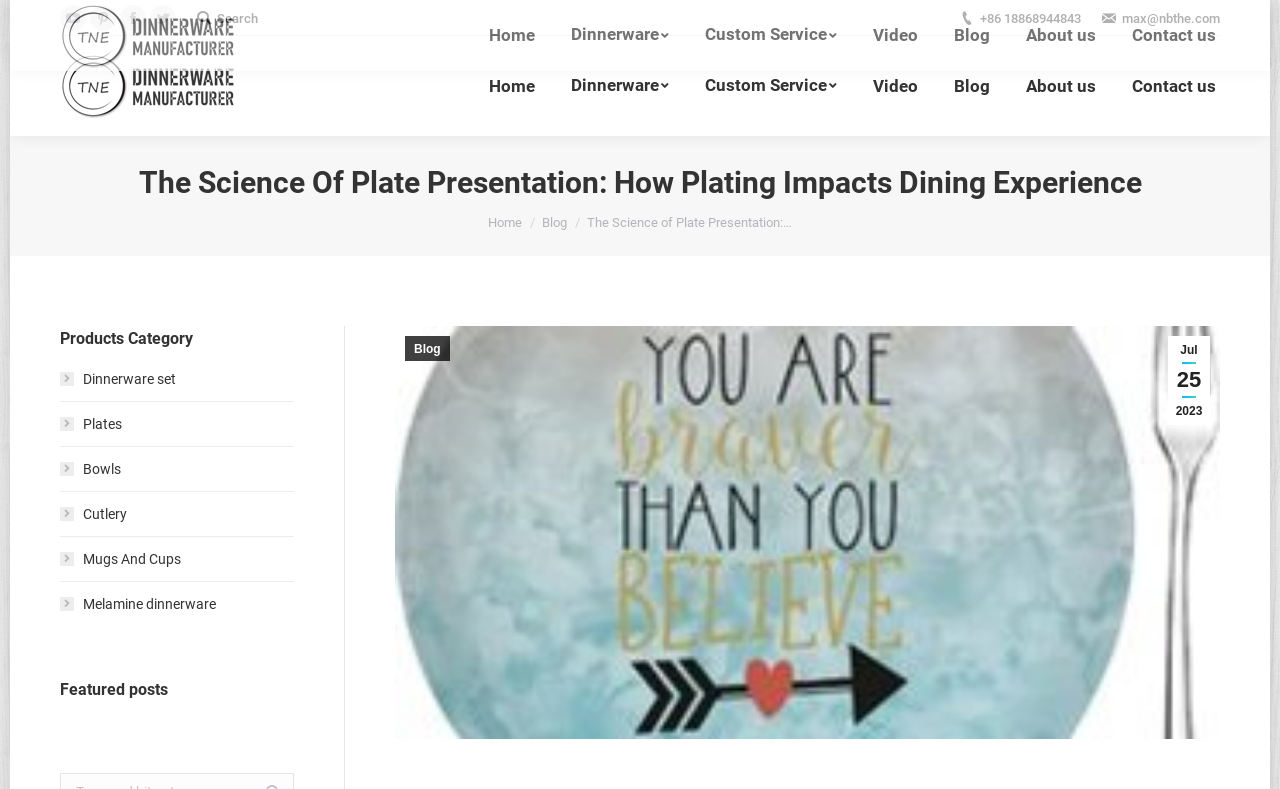Identify the coordinates of the bounding box for the element that must be clicked to accomplish the instruction: "Visit YouTube".

[0.047, 0.006, 0.067, 0.039]